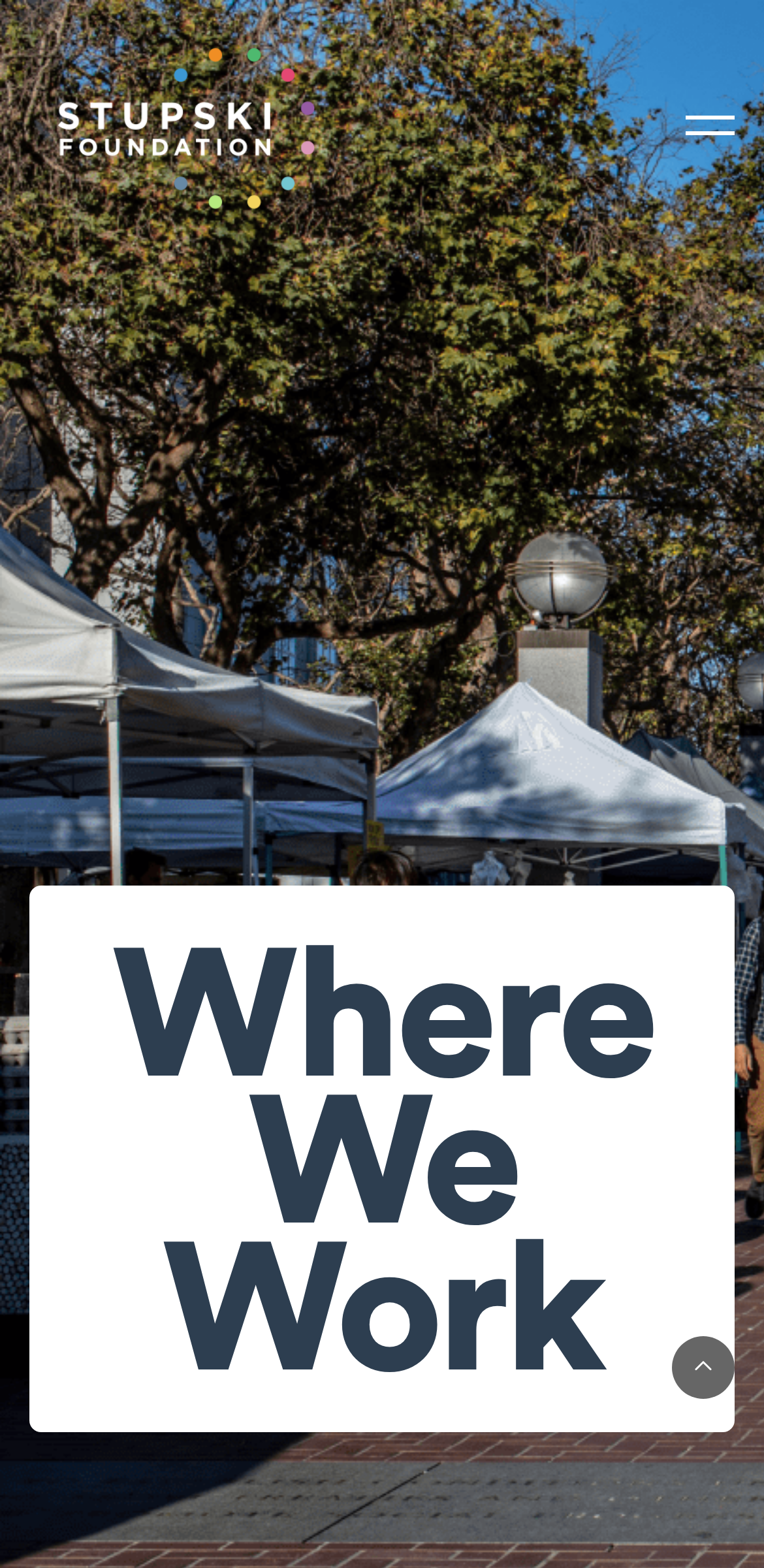Can you find and generate the webpage's heading?

Where We Work